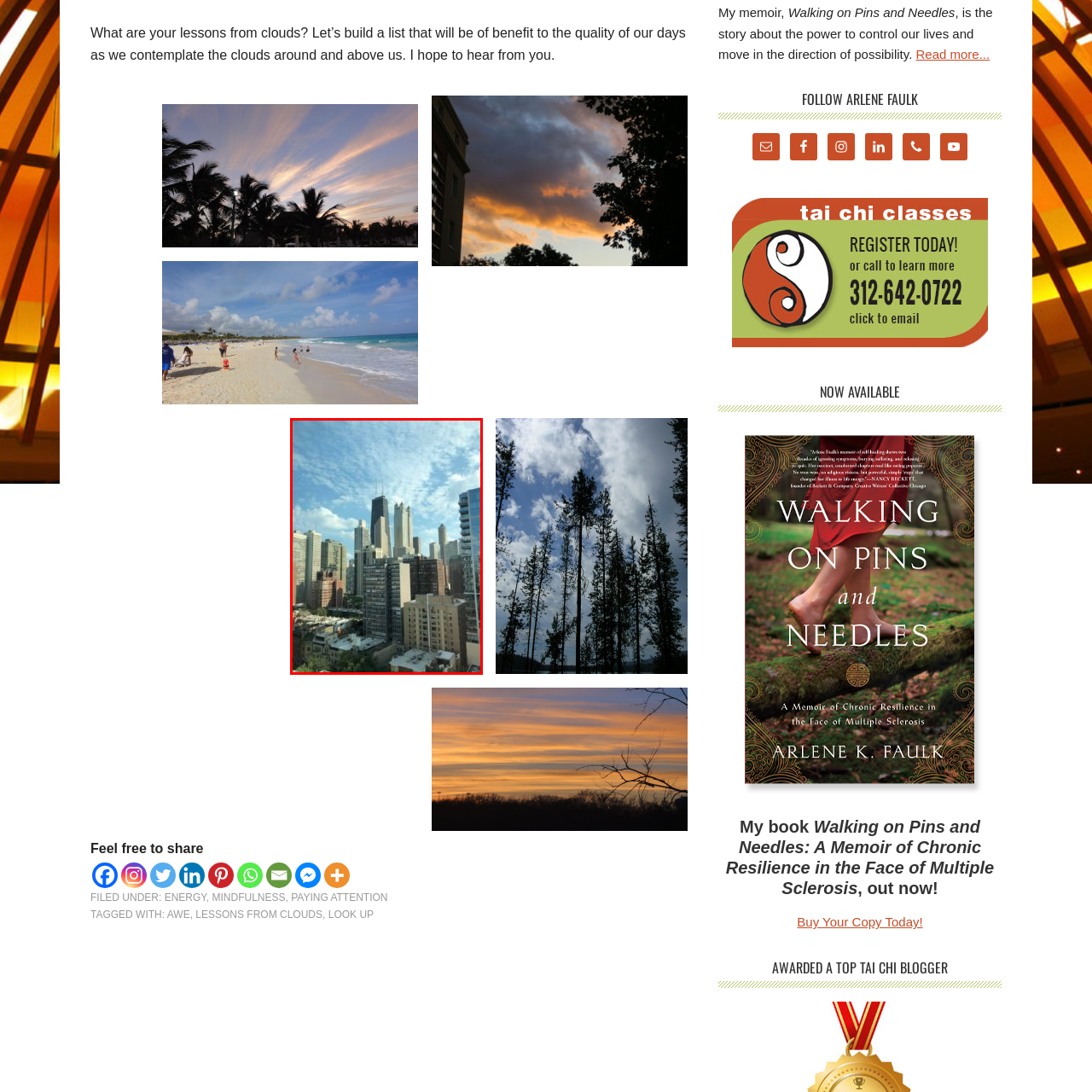What is the theme of the image?  
Concentrate on the image marked with the red box and respond with a detailed answer that is fully based on the content of the image.

The caption explicitly states that the image is linked to the theme of 'cityscape clouds', emphasizing the interplay between architecture and the sky.